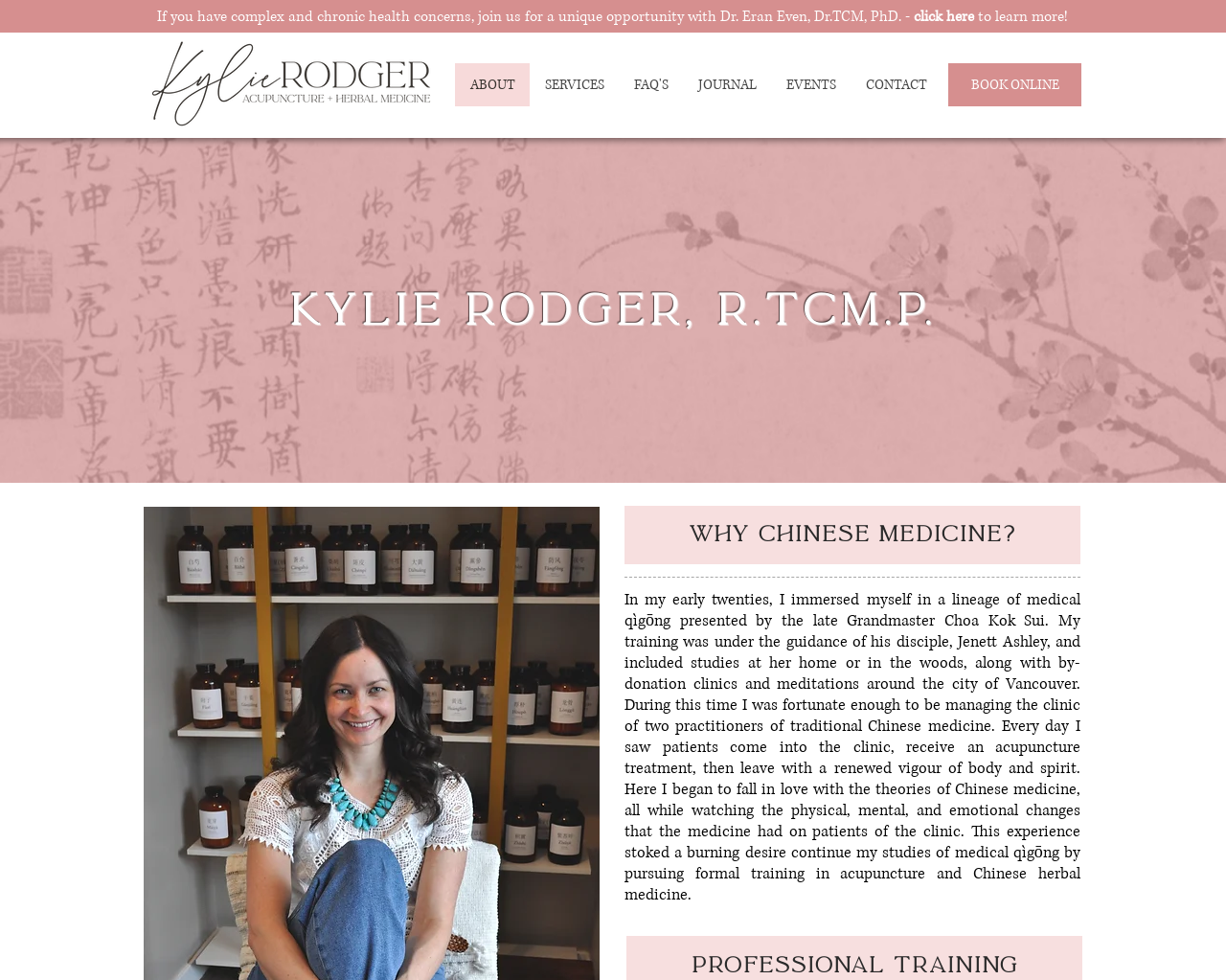What is the profession of Kylie Rodger?
Using the image, give a concise answer in the form of a single word or short phrase.

Traditional Chinese Medicine Practitioner